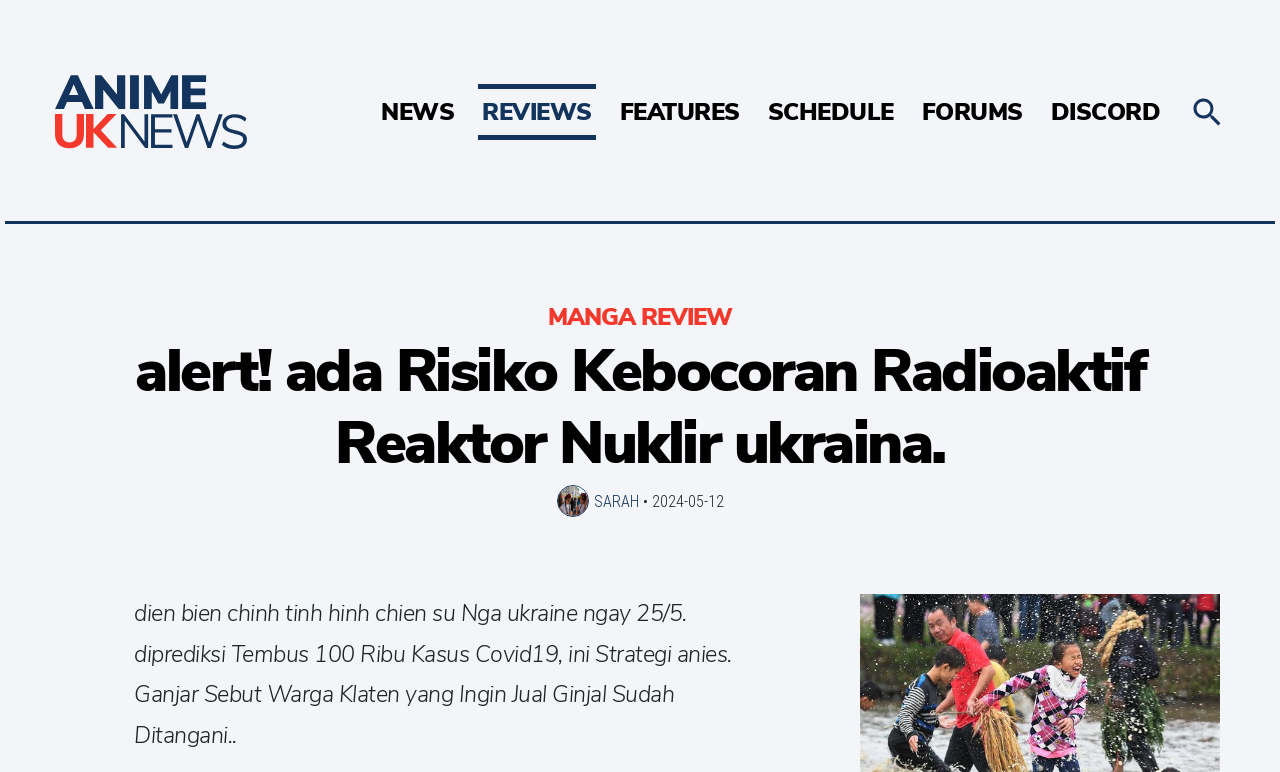Can you determine the bounding box coordinates of the area that needs to be clicked to fulfill the following instruction: "click NEWS"?

[0.295, 0.109, 0.358, 0.181]